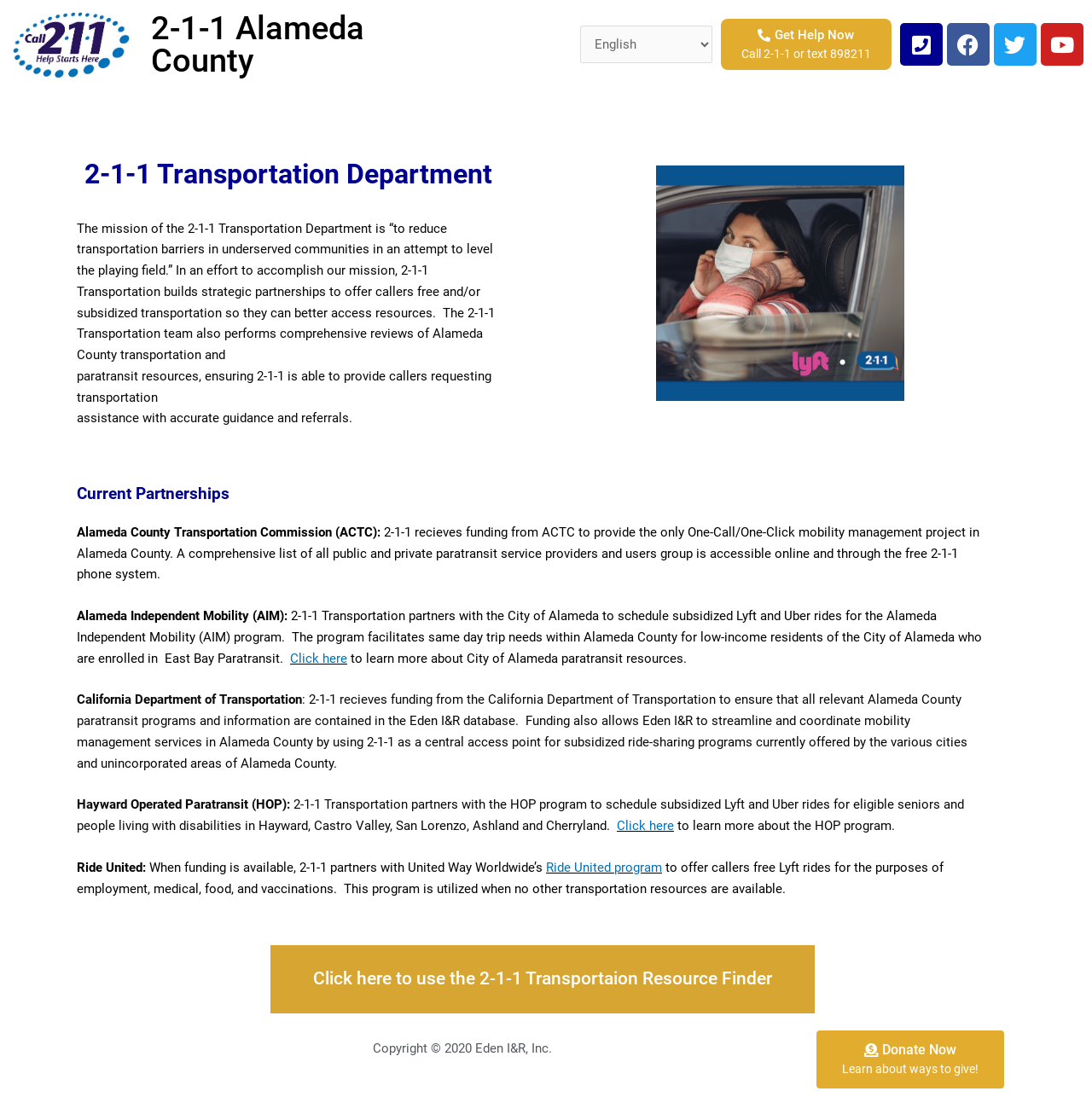Given the element description Ride United program, identify the bounding box coordinates for the UI element on the webpage screenshot. The format should be (top-left x, top-left y, bottom-right x, bottom-right y), with values between 0 and 1.

[0.5, 0.784, 0.606, 0.798]